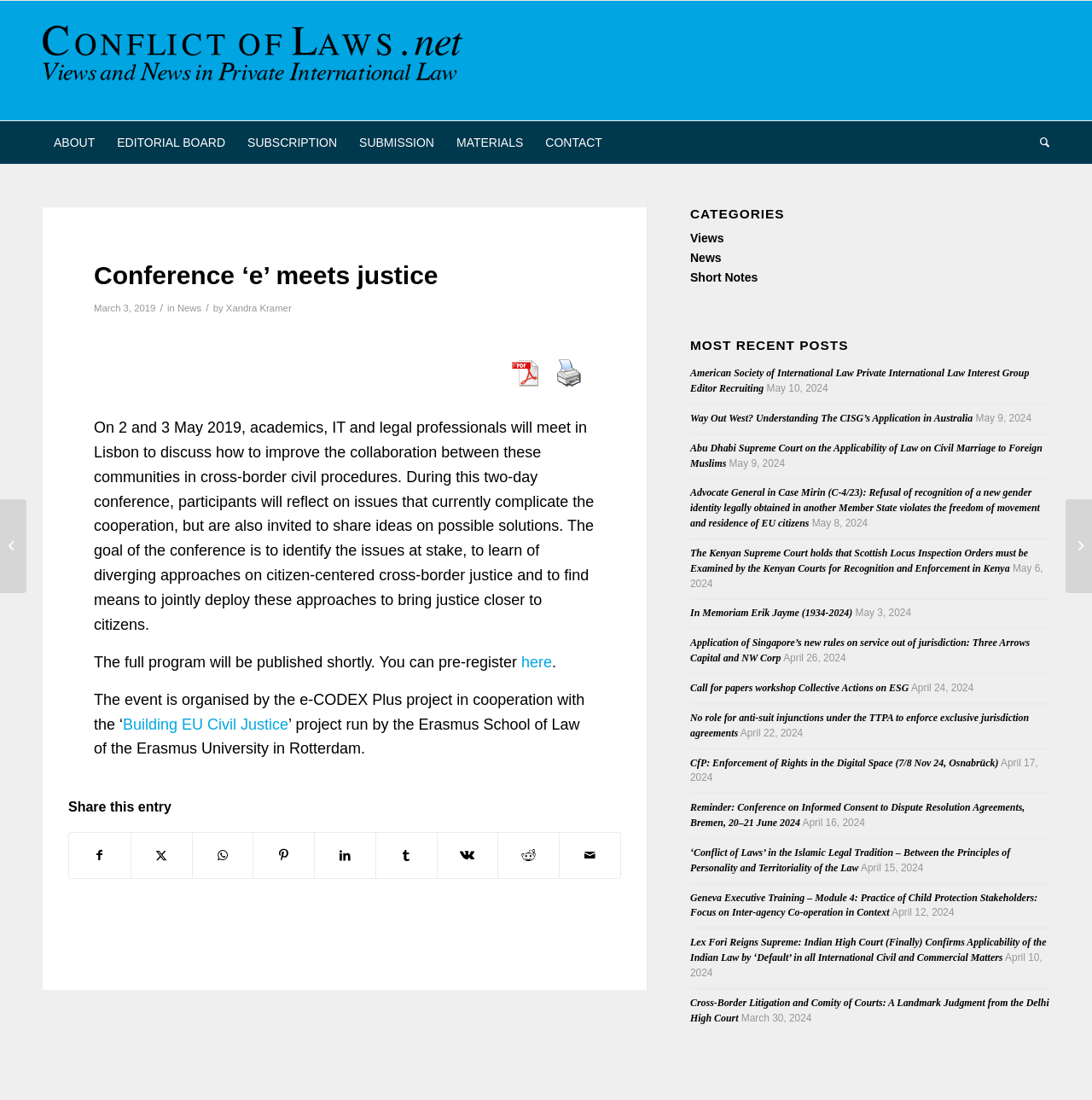Identify the bounding box coordinates of the part that should be clicked to carry out this instruction: "Learn about Who is Jesus?".

None